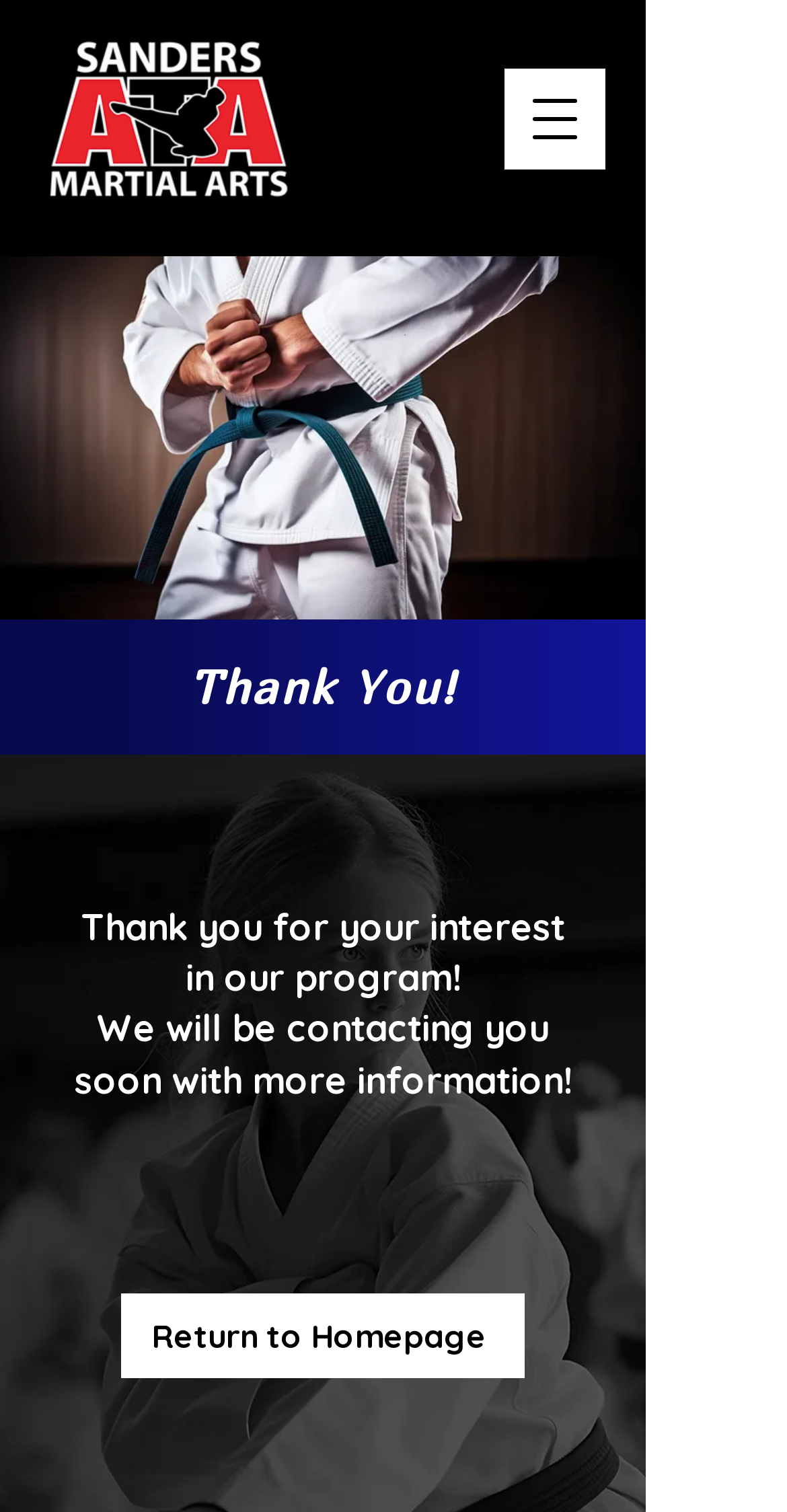Use a single word or phrase to answer the question: 
What is the logo of Sanders ATA?

Sanders ATA Logo